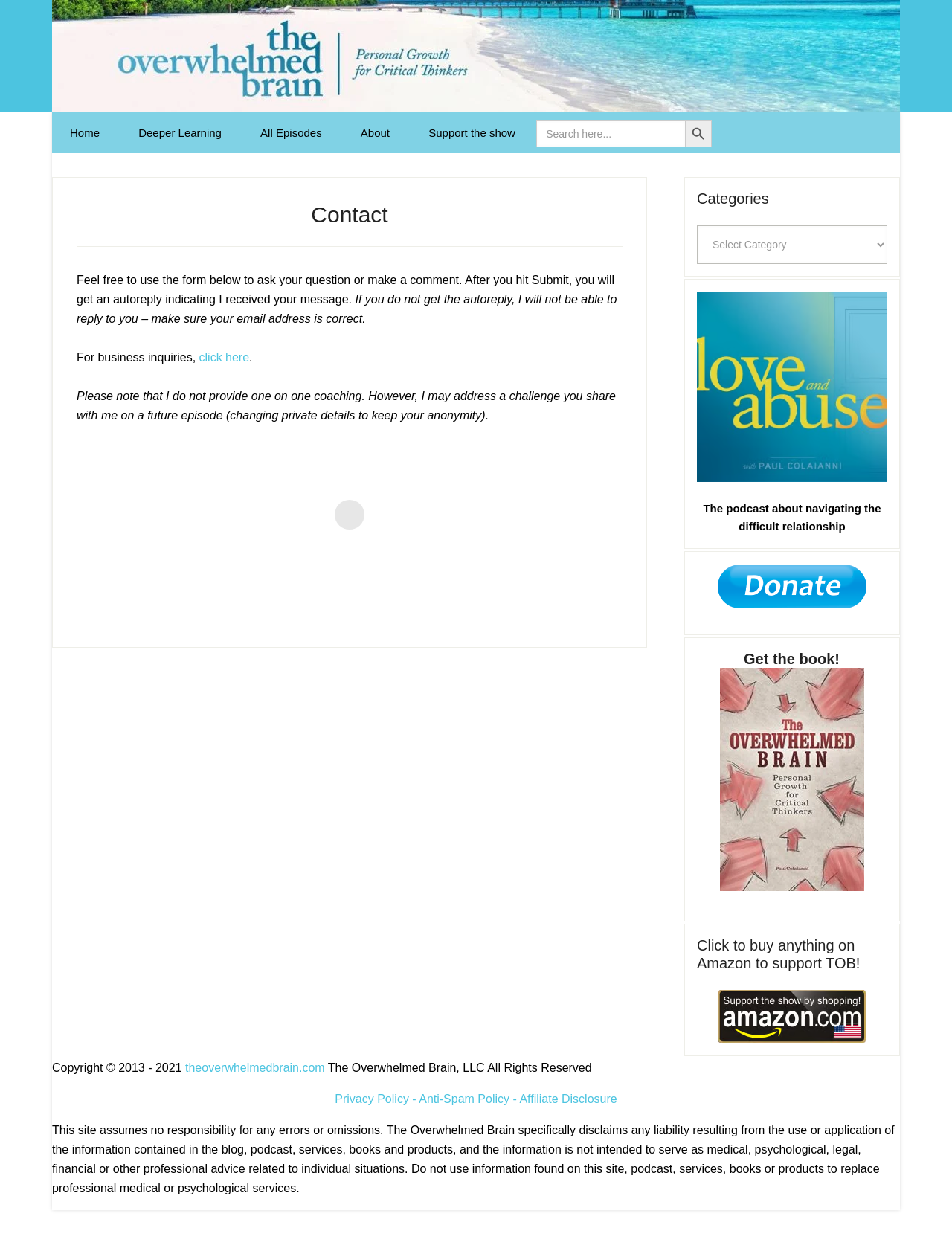What is the name of the website?
Can you provide a detailed and comprehensive answer to the question?

The name of the website is mentioned in the copyright information at the bottom of the webpage, which states 'Copyright © 2013 - 2021 The Overwhelmed Brain, LLC All Rights Reserved'.